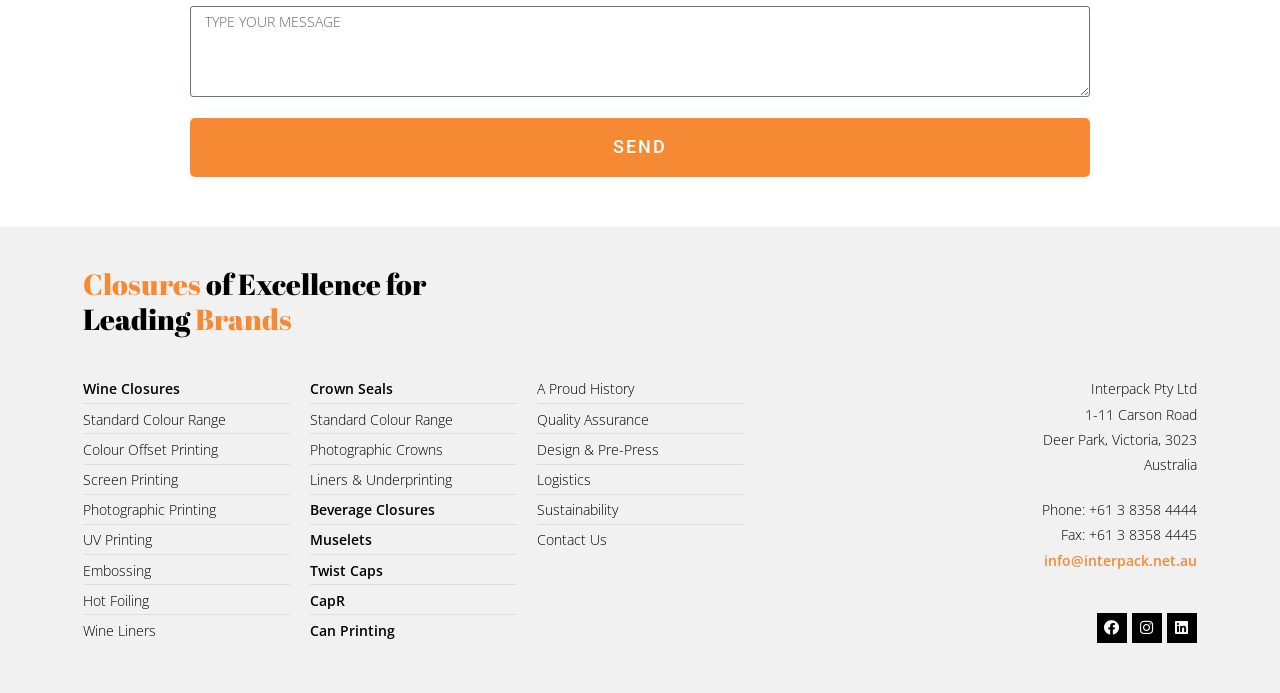Determine the bounding box coordinates of the clickable element necessary to fulfill the instruction: "email to info@interpack.net.au". Provide the coordinates as four float numbers within the 0 to 1 range, i.e., [left, top, right, bottom].

[0.816, 0.794, 0.935, 0.822]